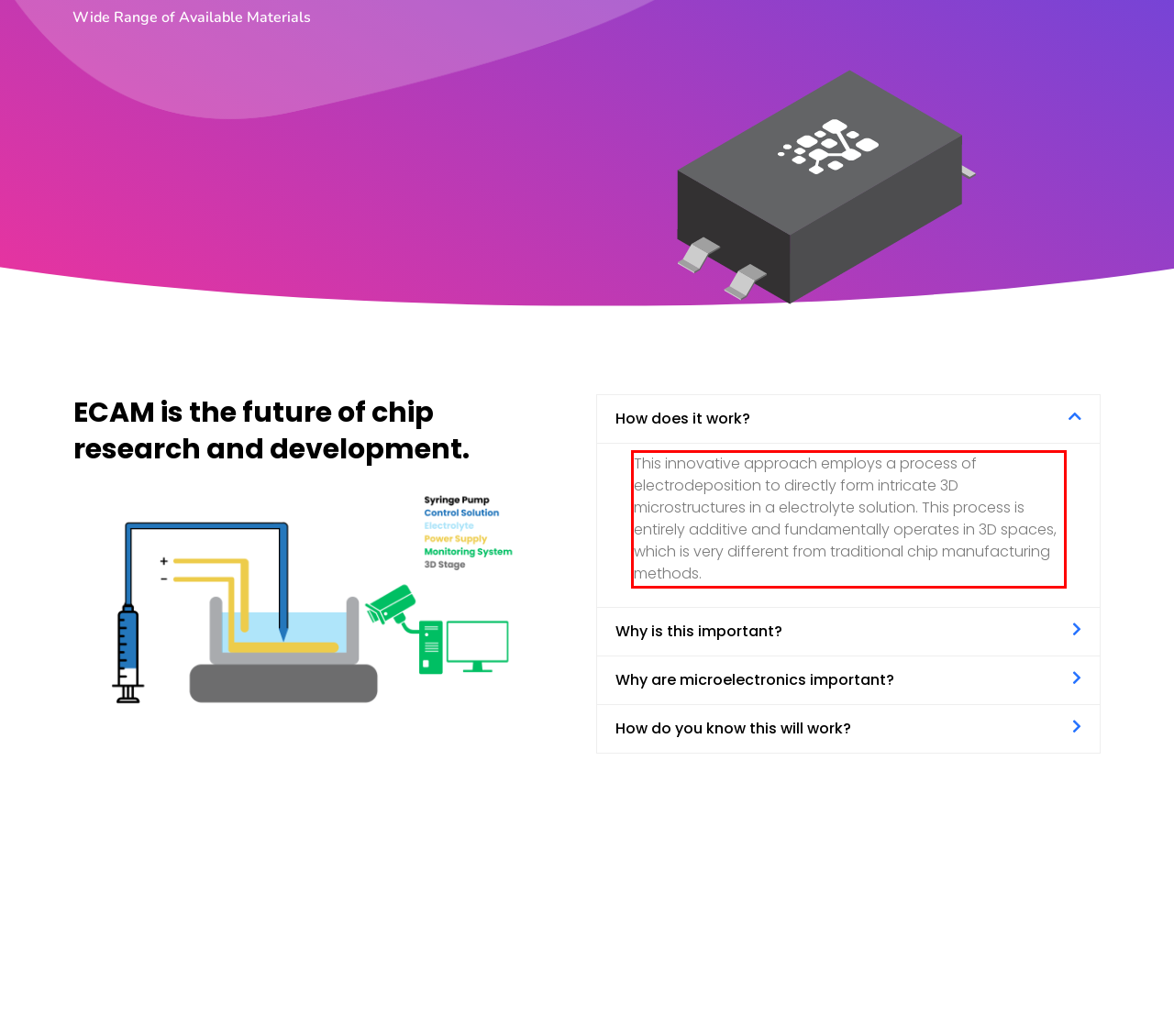Inspect the webpage screenshot that has a red bounding box and use OCR technology to read and display the text inside the red bounding box.

This innovative approach employs a process of electrodeposition to directly form intricate 3D microstructures in a electrolyte solution. This process is entirely additive and fundamentally operates in 3D spaces, which is very different from traditional chip manufacturing methods.